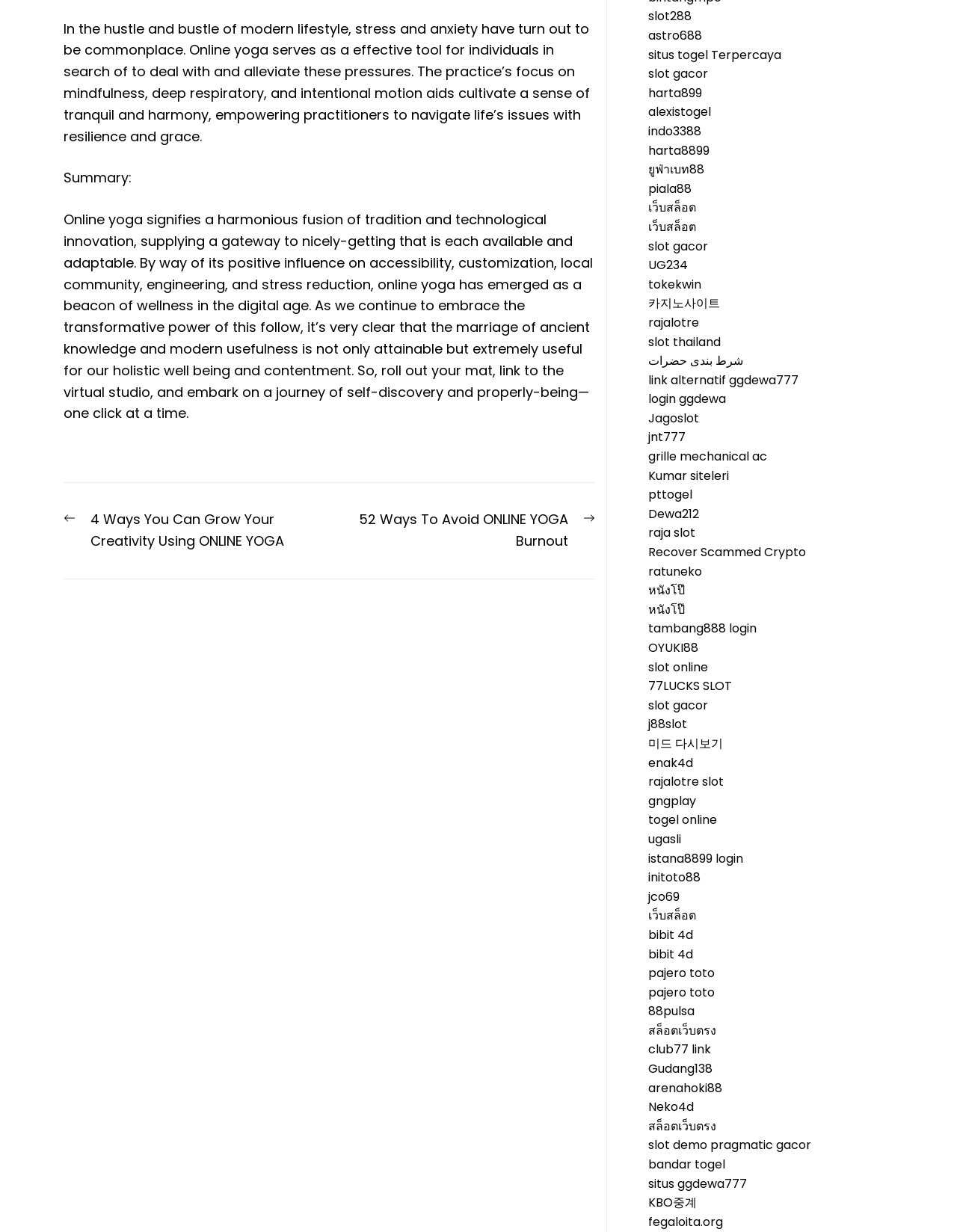What is the main topic of this webpage?
Please respond to the question with a detailed and thorough explanation.

Based on the static text elements on the webpage, it appears that the main topic is online yoga, as it is mentioned in the introductory paragraph and the summary section.